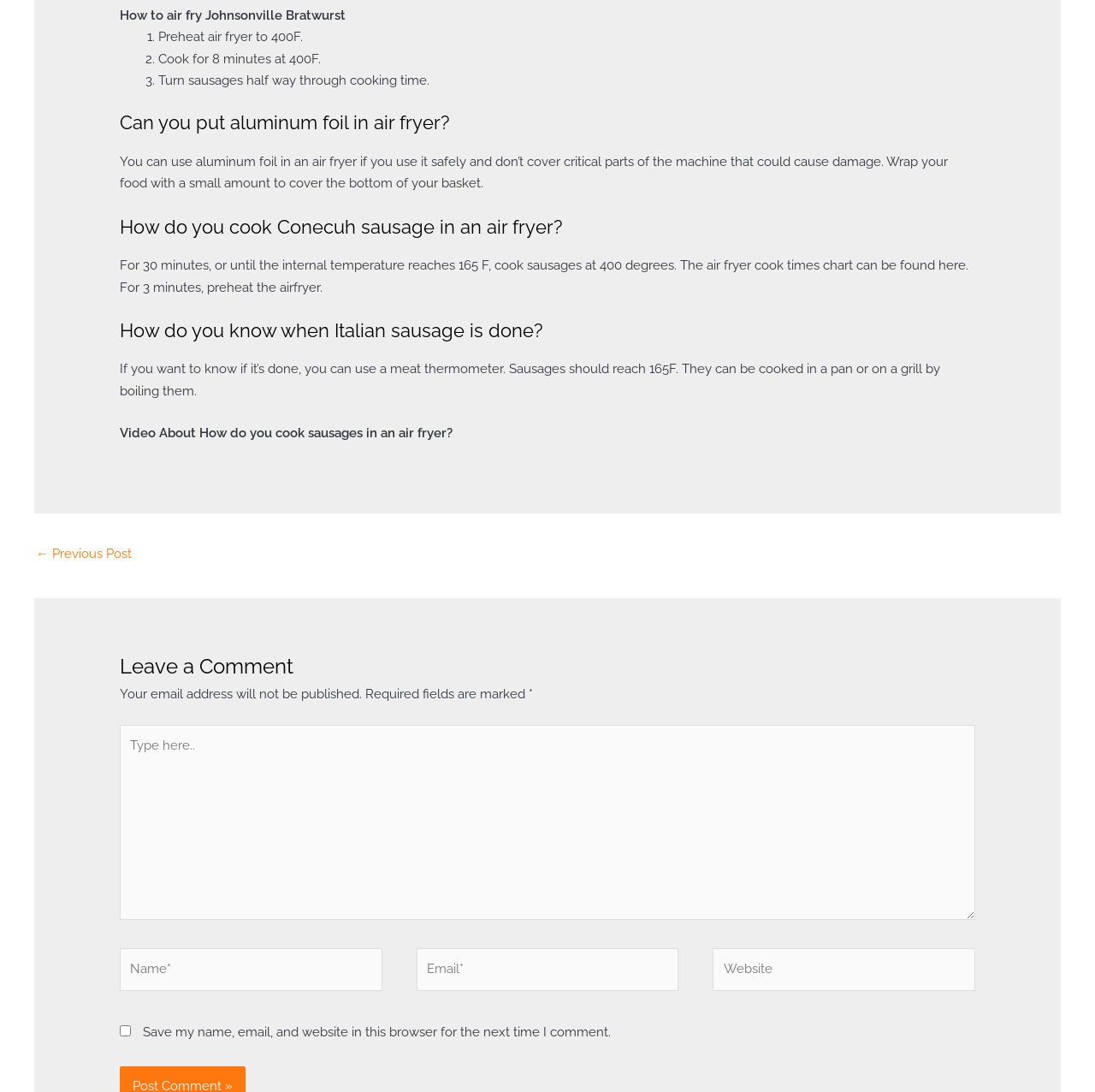What is the internal temperature that sausages should reach?
Answer the question with as much detail as you can, using the image as a reference.

According to the webpage, sausages should be cooked until they reach an internal temperature of 165F, which can be checked using a meat thermometer.